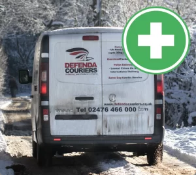Using the information in the image, give a comprehensive answer to the question: 
What is the weather condition depicted in the image?

The wintery backdrop in the image suggests that the van operates in challenging weather conditions, which is typical of winter seasons.